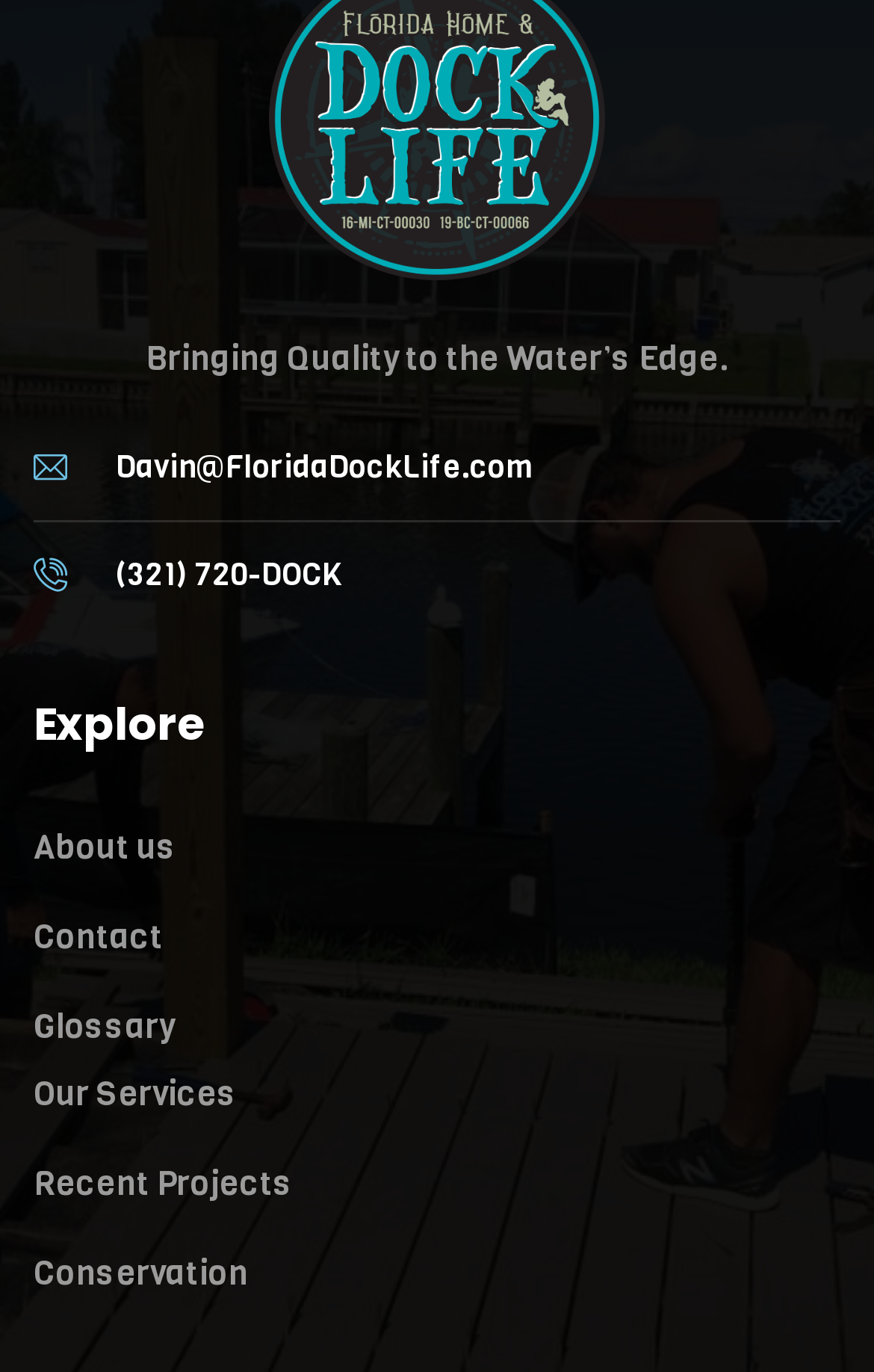Using the webpage screenshot, locate the HTML element that fits the following description and provide its bounding box: "Davin@FloridaDockLife.com".

[0.038, 0.318, 0.962, 0.364]